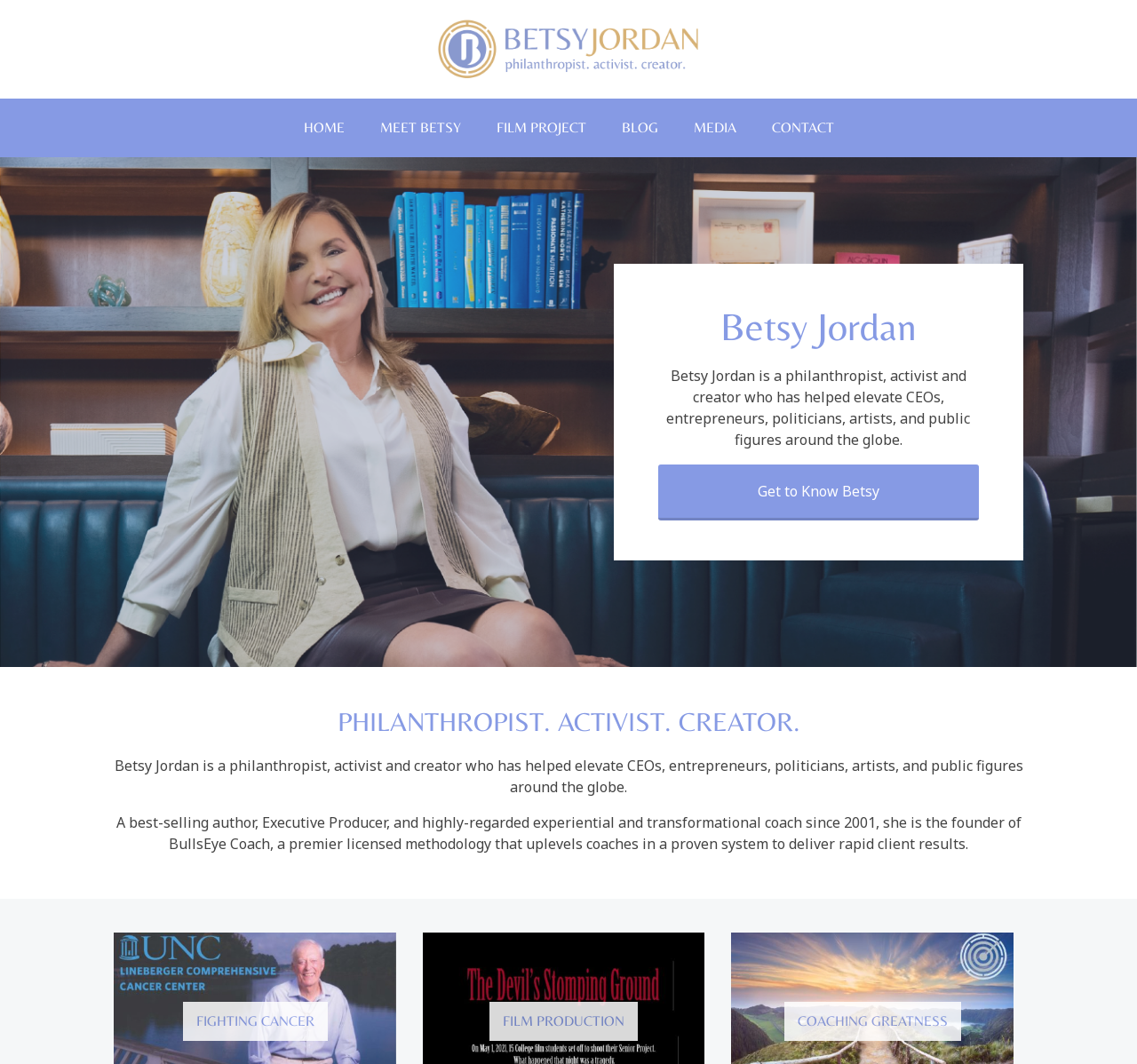Please give the bounding box coordinates of the area that should be clicked to fulfill the following instruction: "Get to know Betsy better". The coordinates should be in the format of four float numbers from 0 to 1, i.e., [left, top, right, bottom].

[0.579, 0.436, 0.861, 0.489]